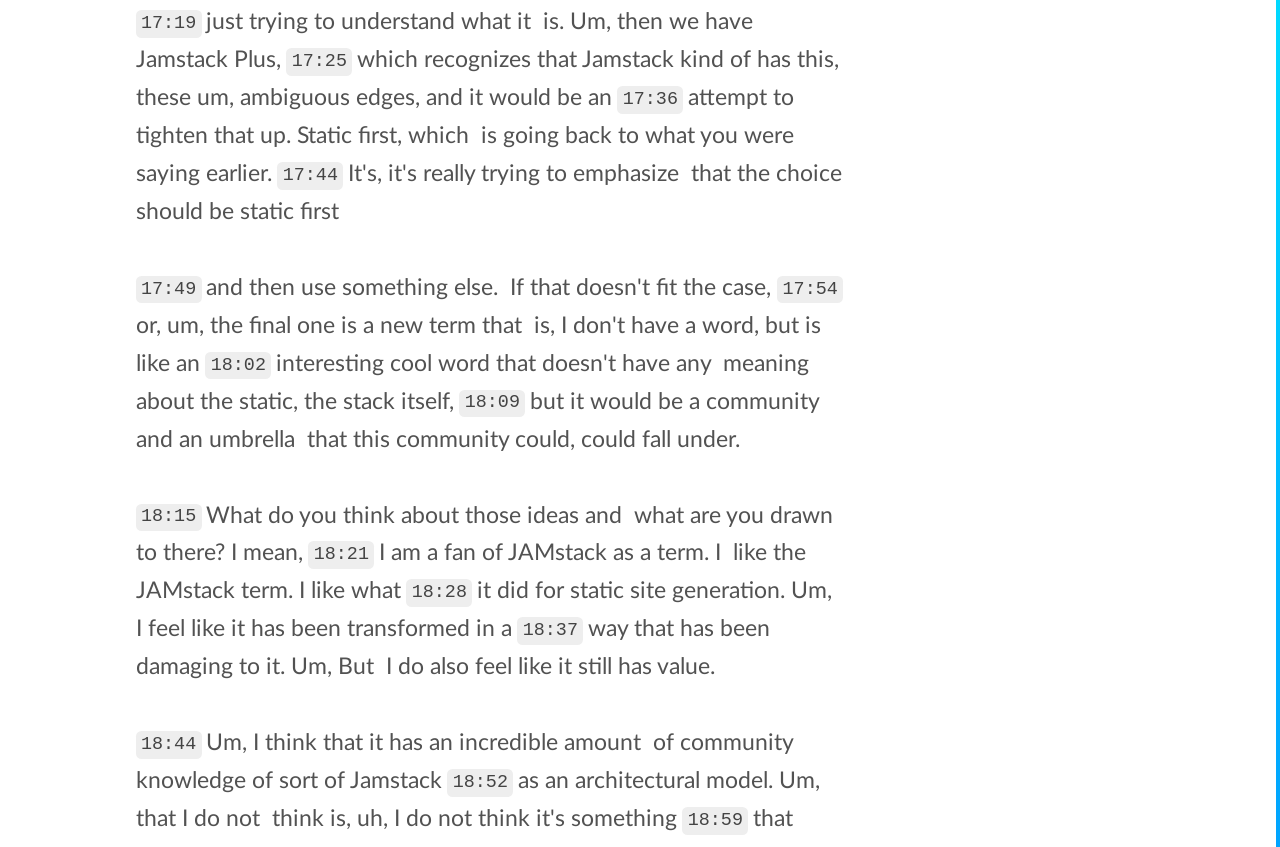What is the text next to the button '17:25'?
Kindly offer a comprehensive and detailed response to the question.

The StaticText element next to the button '17:25' has the text 'which recognizes that Jamstack kind of has this, these um, ambiguous edges, and it would be an', which is the text next to the button.